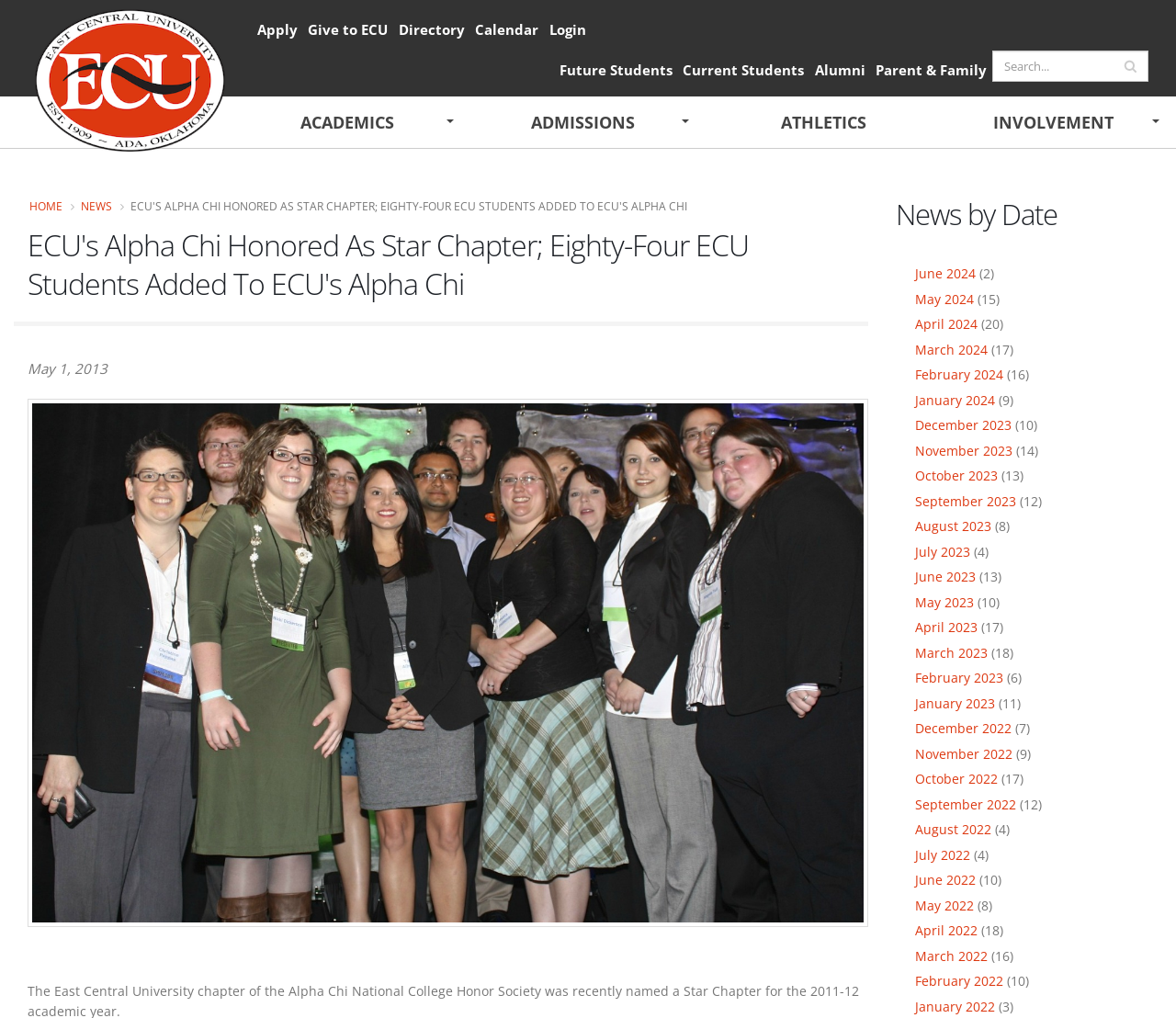Specify the bounding box coordinates of the region I need to click to perform the following instruction: "Go to ECU homepage". The coordinates must be four float numbers in the range of 0 to 1, i.e., [left, top, right, bottom].

[0.03, 0.069, 0.192, 0.086]